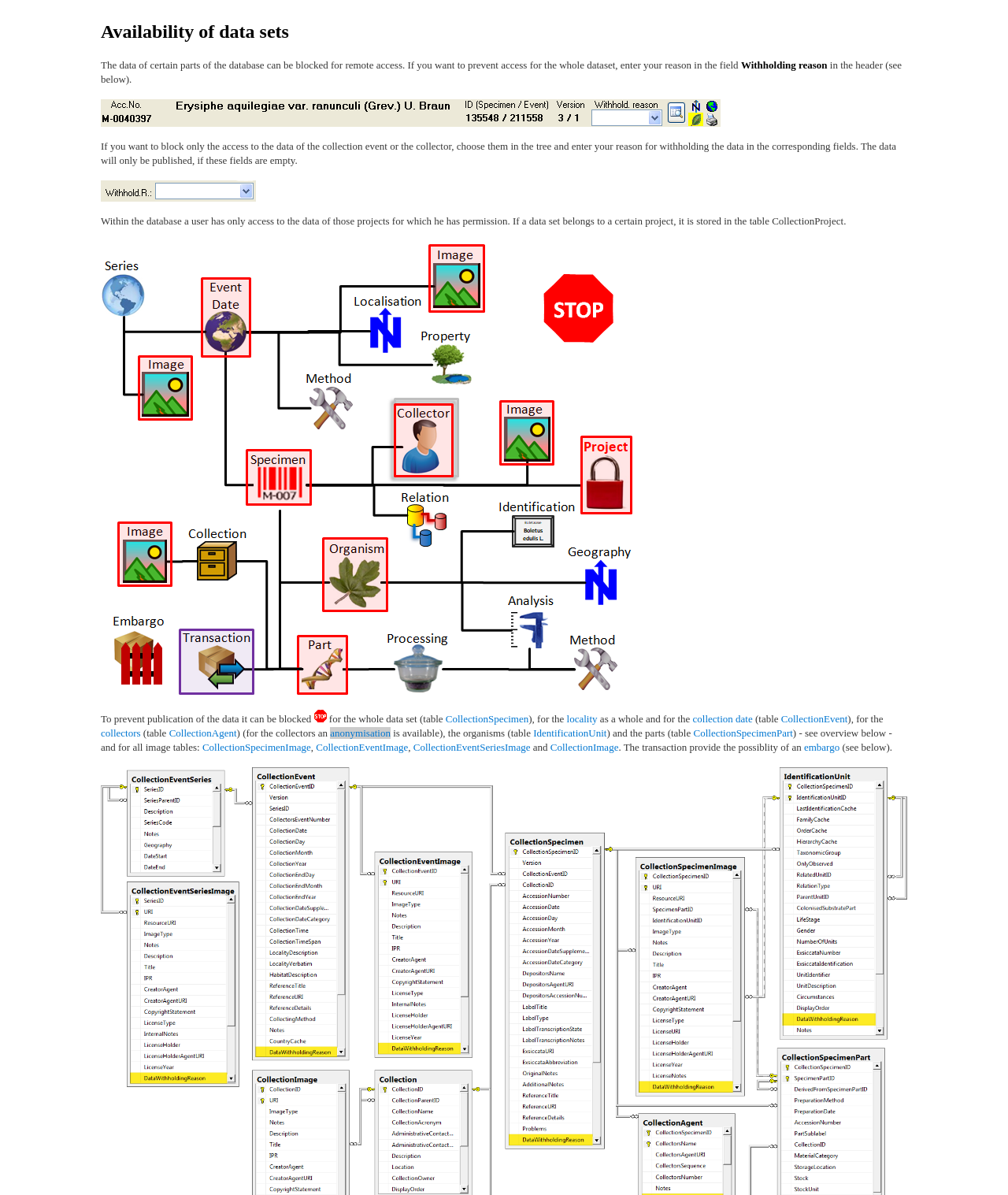Provide the bounding box coordinates for the UI element that is described by this text: "collection date". The coordinates should be in the form of four float numbers between 0 and 1: [left, top, right, bottom].

[0.687, 0.596, 0.747, 0.606]